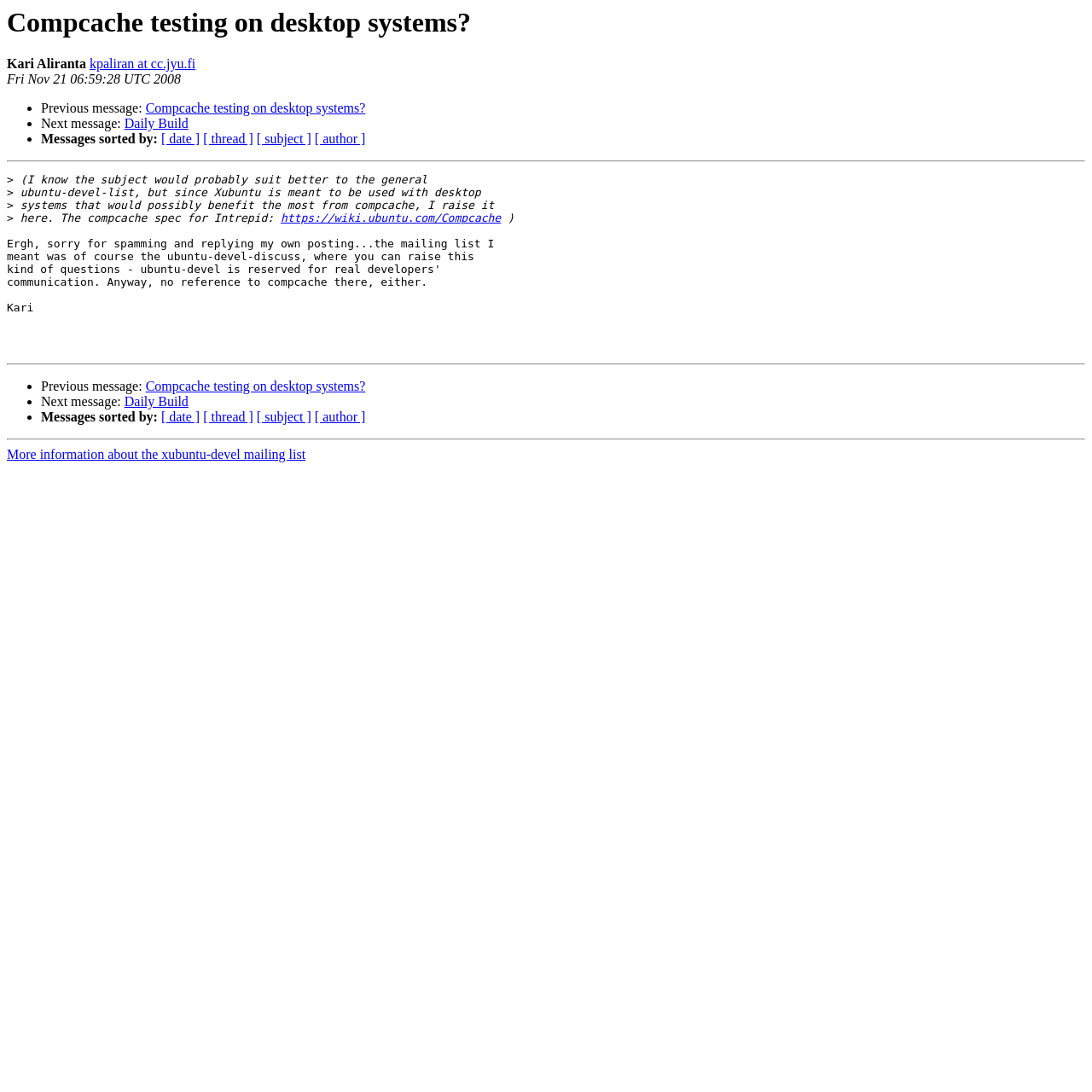What is the purpose of the separators on the webpage?
Offer a detailed and exhaustive answer to the question.

The separators on the webpage are used to separate different sections of the message, such as the header, the message body, and the footer, which is evident from their horizontal orientation and placement at different points on the webpage.